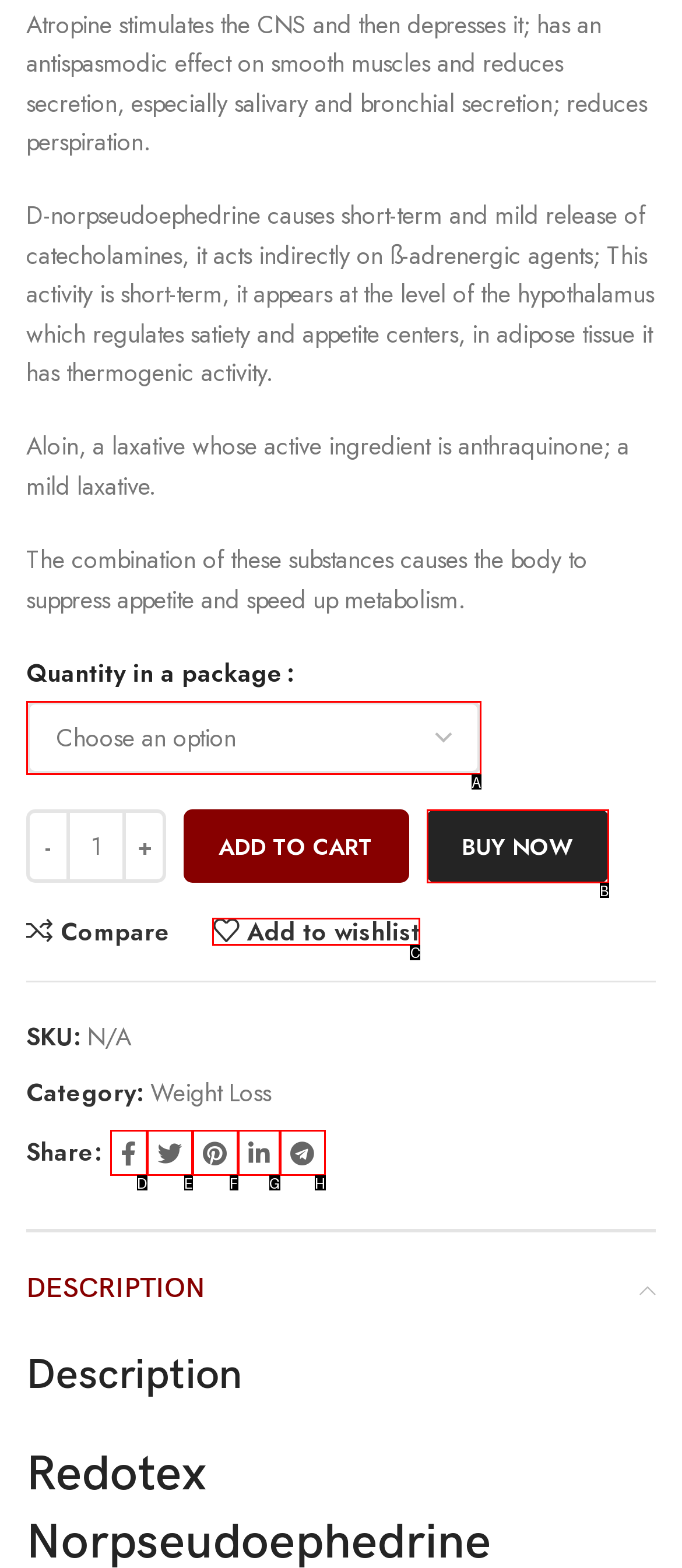Match the option to the description: parent_node: Share: aria-label="Facebook social link"
State the letter of the correct option from the available choices.

D